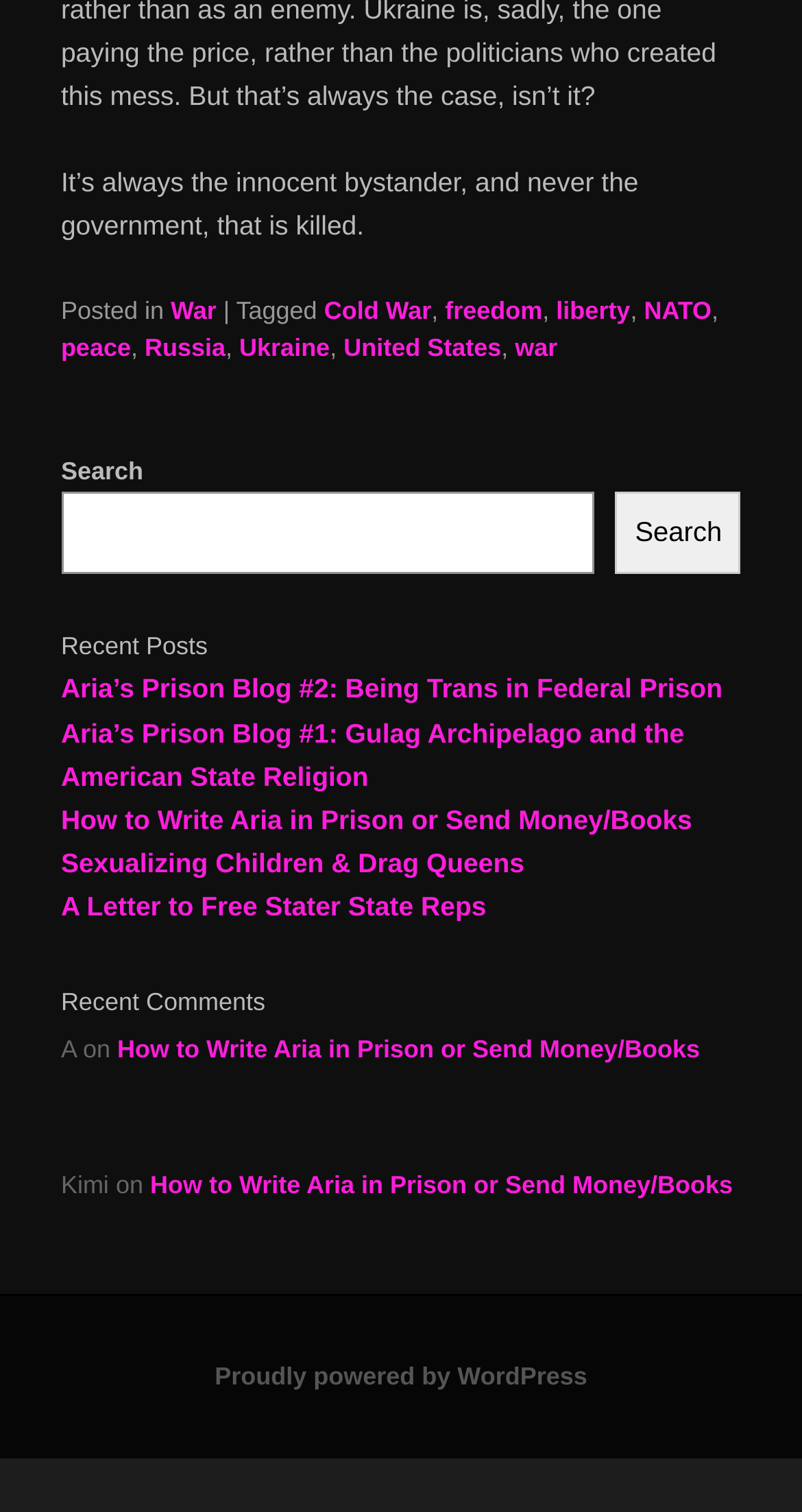Answer succinctly with a single word or phrase:
What type of content is featured in the 'Recent Posts' section?

Blog posts